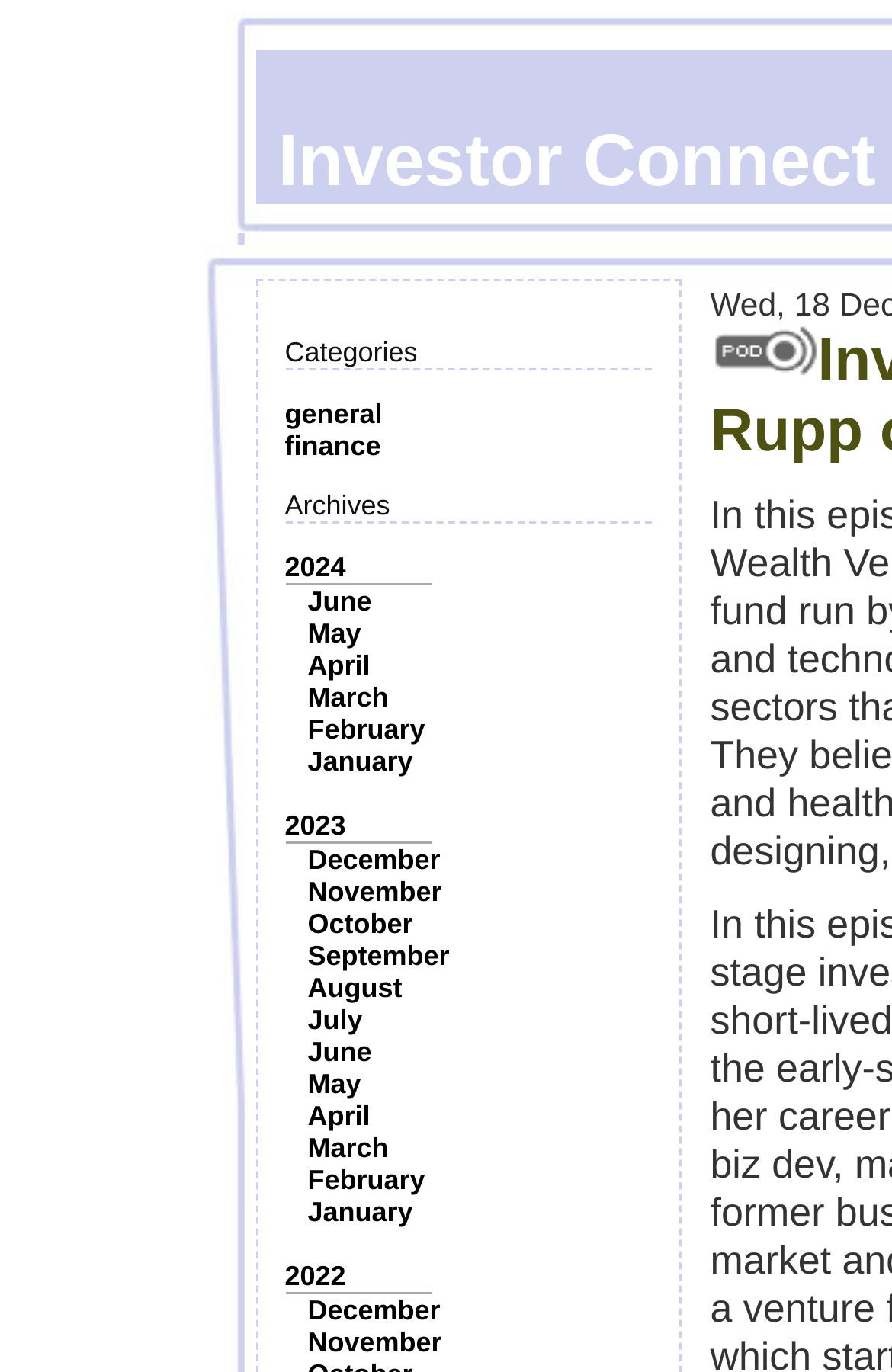Locate the bounding box coordinates of the element that needs to be clicked to carry out the instruction: "Explore the 'finance' category". The coordinates should be given as four float numbers ranging from 0 to 1, i.e., [left, top, right, bottom].

[0.319, 0.313, 0.427, 0.337]